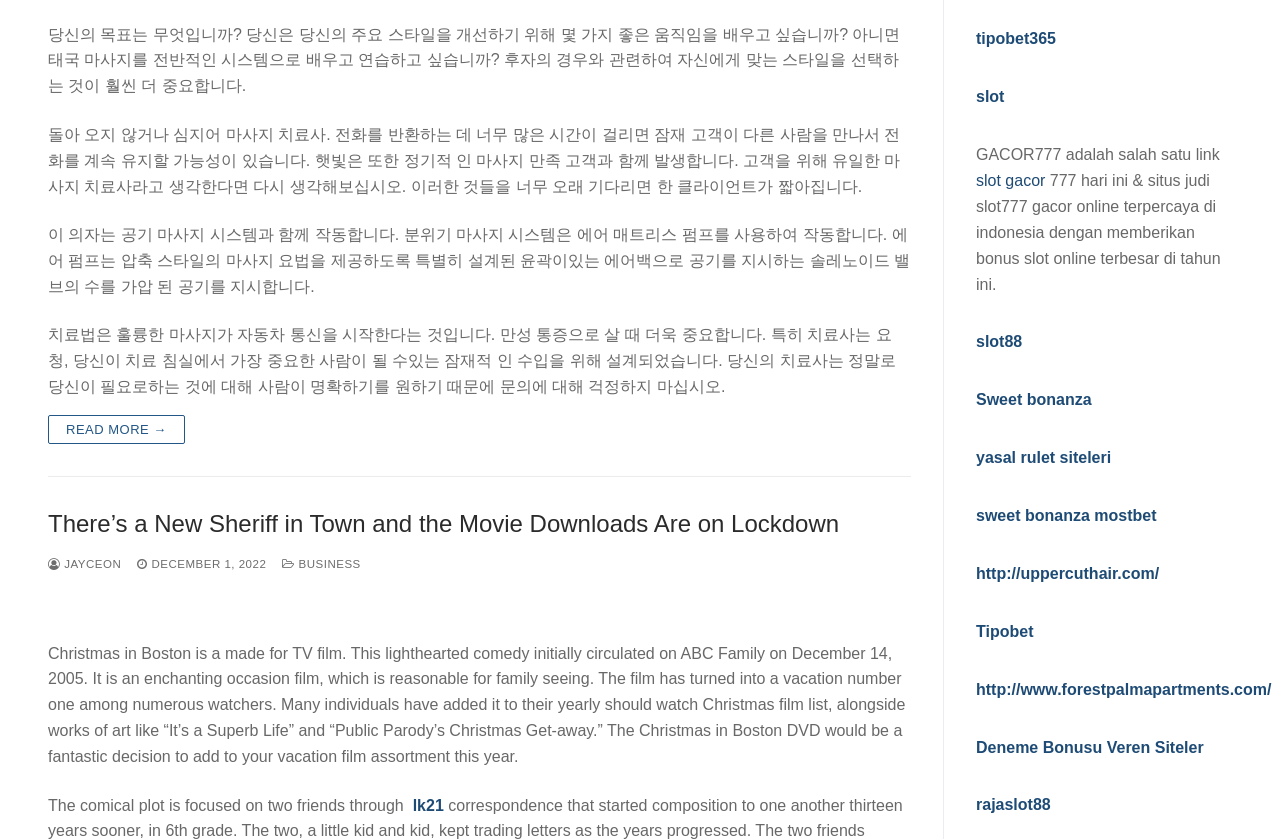Locate the bounding box of the UI element based on this description: "December 1, 2022". Provide four float numbers between 0 and 1 as [left, top, right, bottom].

[0.107, 0.665, 0.208, 0.68]